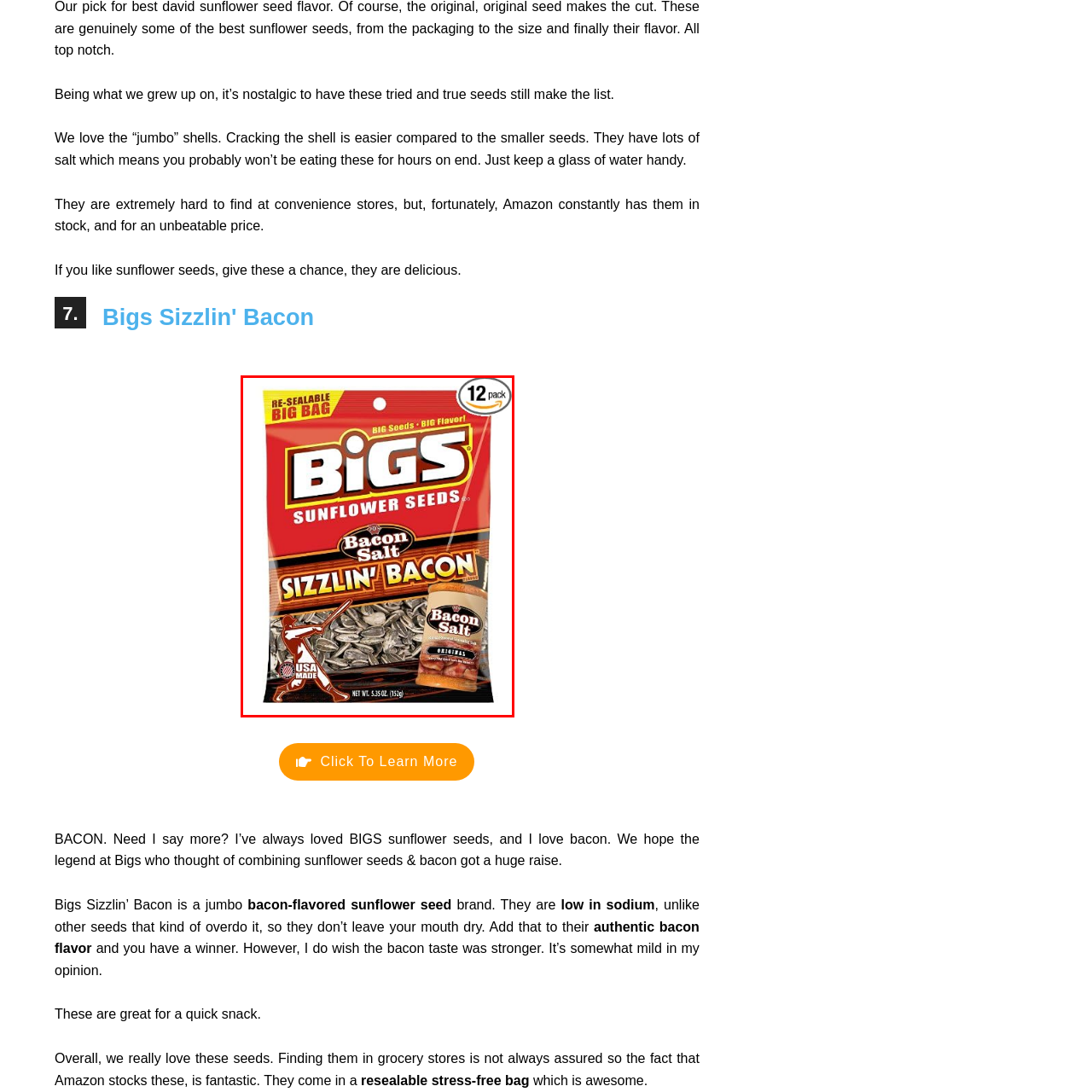Direct your attention to the zone enclosed by the orange box, What is the country of origin of the product? 
Give your response in a single word or phrase.

USA